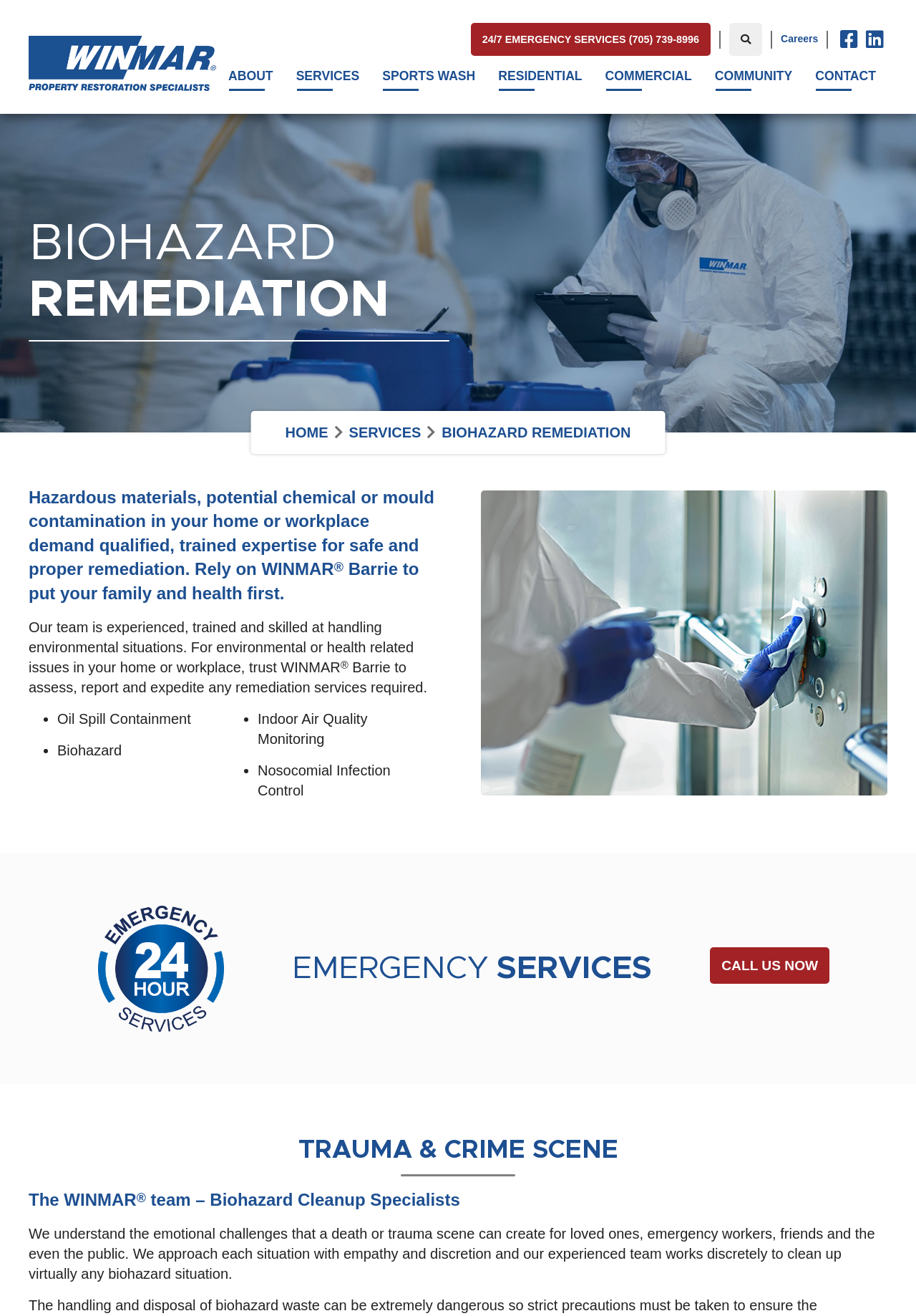What is the purpose of WINMAR Barrie's team?
Based on the screenshot, provide a one-word or short-phrase response.

To handle environmental situations